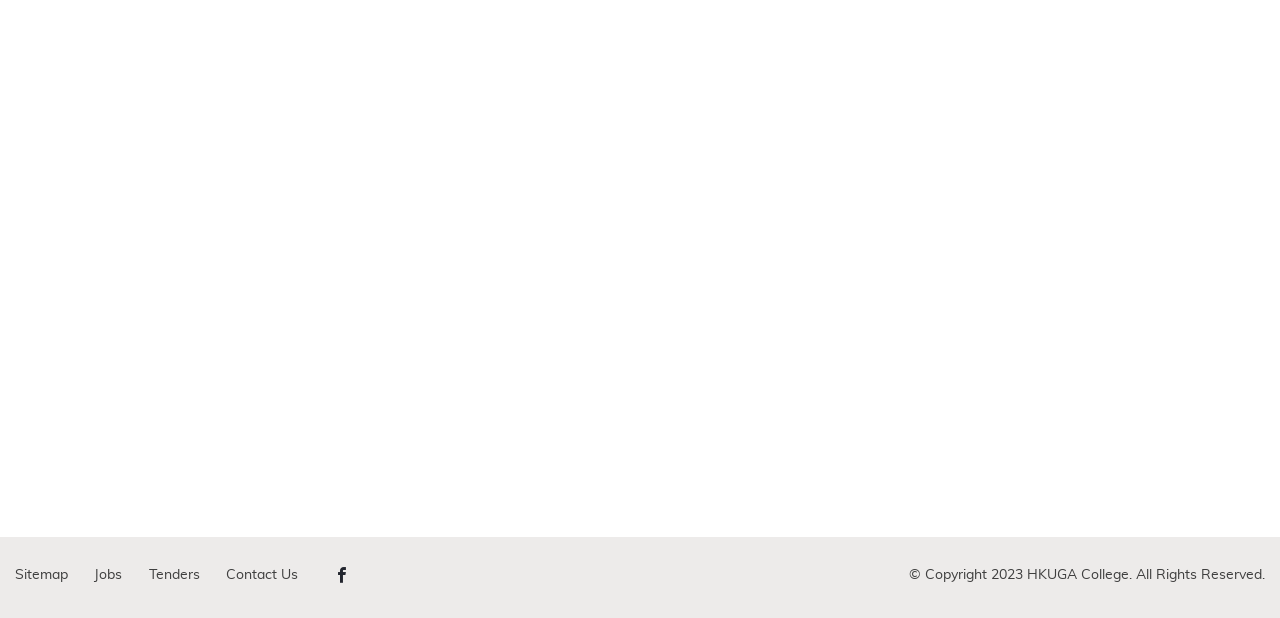Locate the bounding box coordinates of the region to be clicked to comply with the following instruction: "visit Jobs page". The coordinates must be four float numbers between 0 and 1, in the form [left, top, right, bottom].

[0.074, 0.919, 0.096, 0.942]